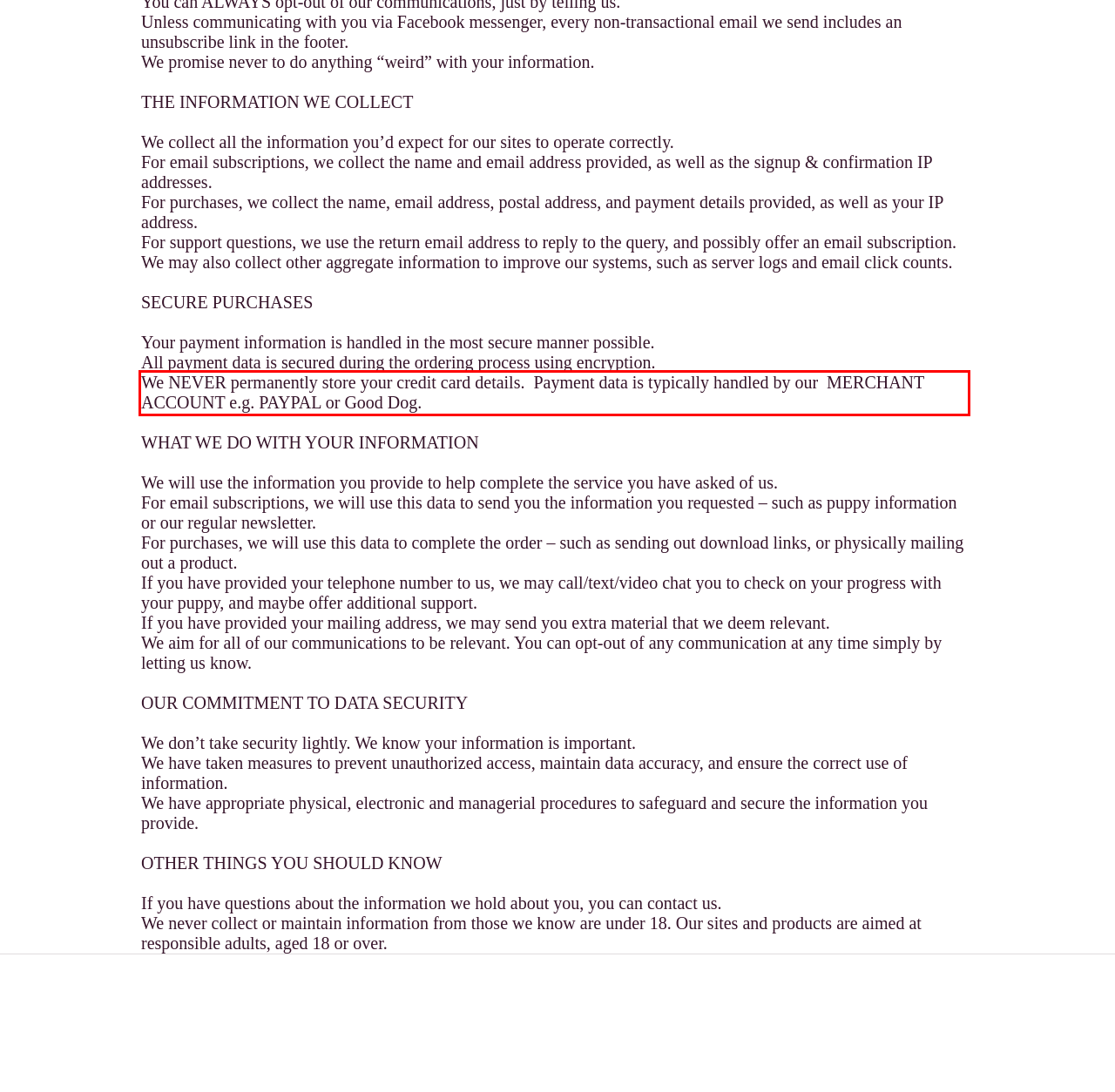You are provided with a screenshot of a webpage that includes a red bounding box. Extract and generate the text content found within the red bounding box.

We NEVER permanently store your credit card details. Payment data is typically handled by our MERCHANT ACCOUNT e.g. PAYPAL or Good Dog.